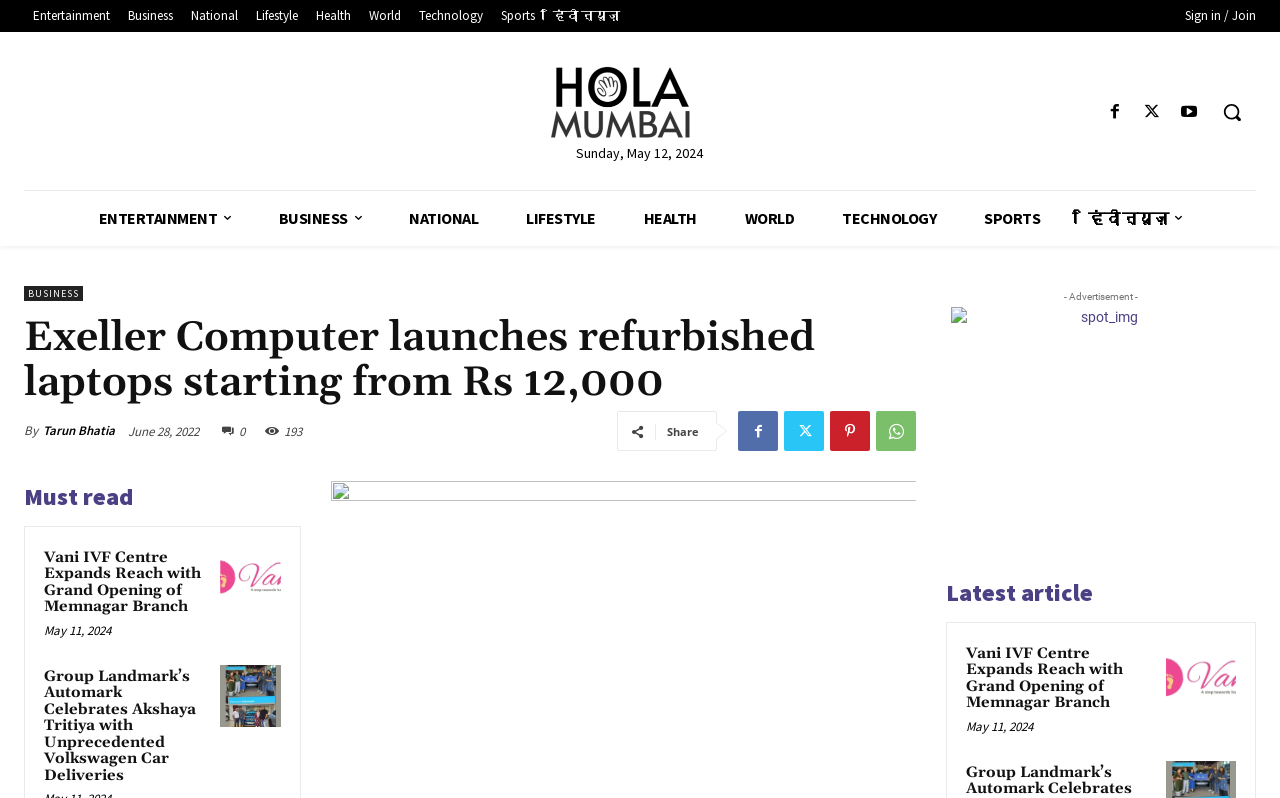Answer the question with a single word or phrase: 
What is the name of the author of the main article?

Tarun Bhatia